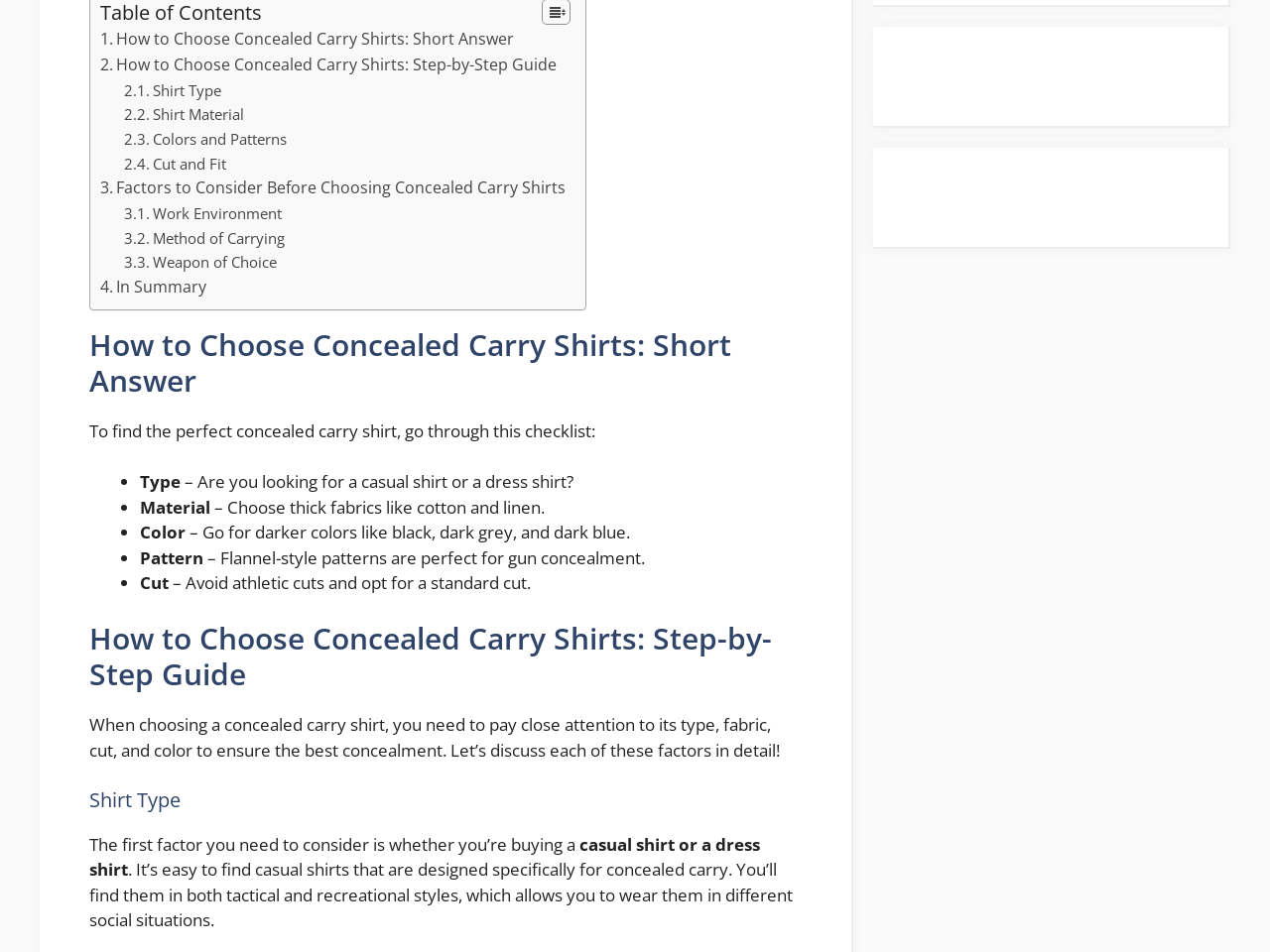Identify and provide the bounding box for the element described by: "Shirt Material".

[0.098, 0.11, 0.192, 0.131]